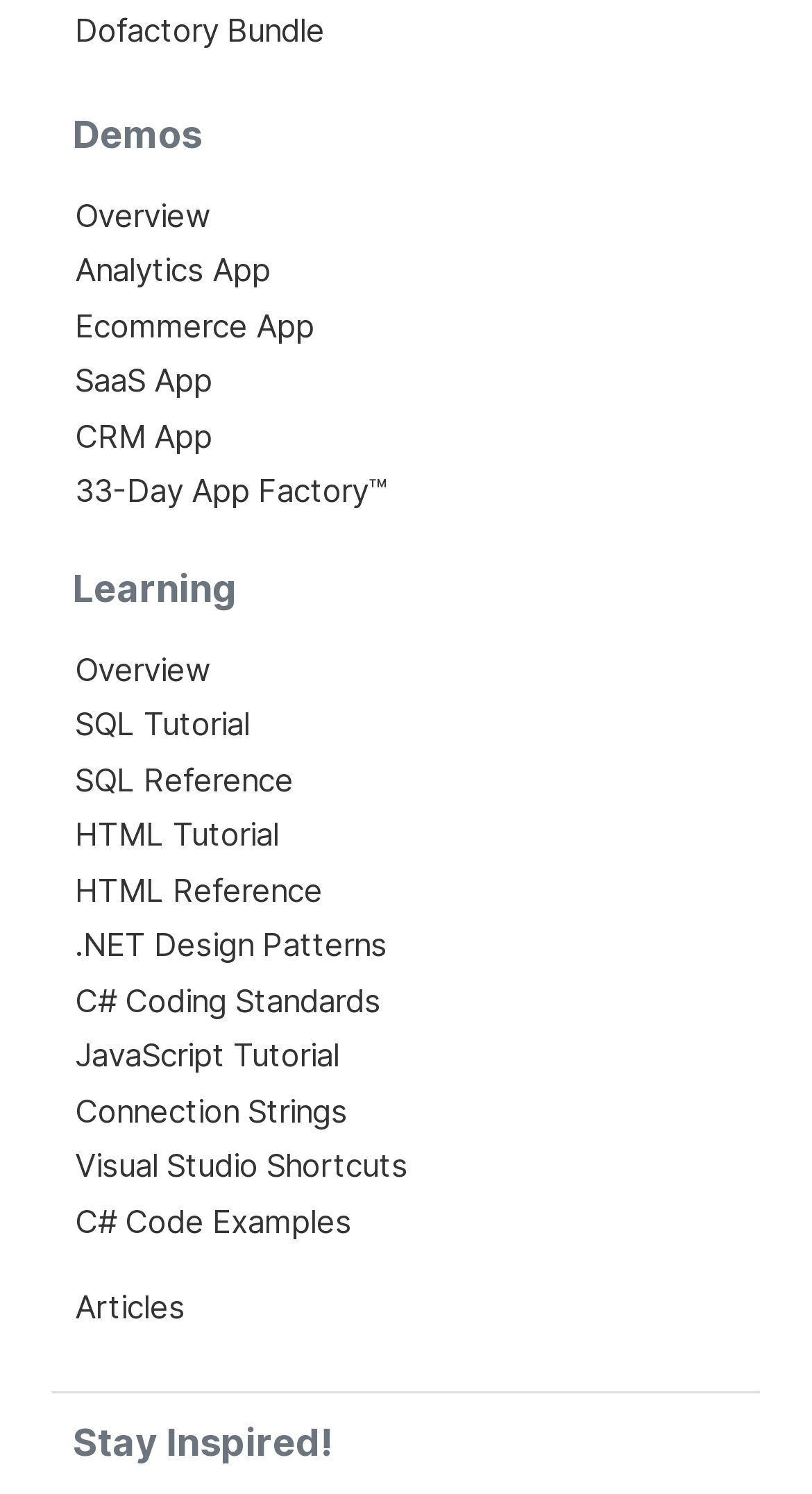Determine the bounding box coordinates of the section I need to click to execute the following instruction: "go to Analytics App". Provide the coordinates as four float numbers between 0 and 1, i.e., [left, top, right, bottom].

[0.092, 0.167, 0.333, 0.194]